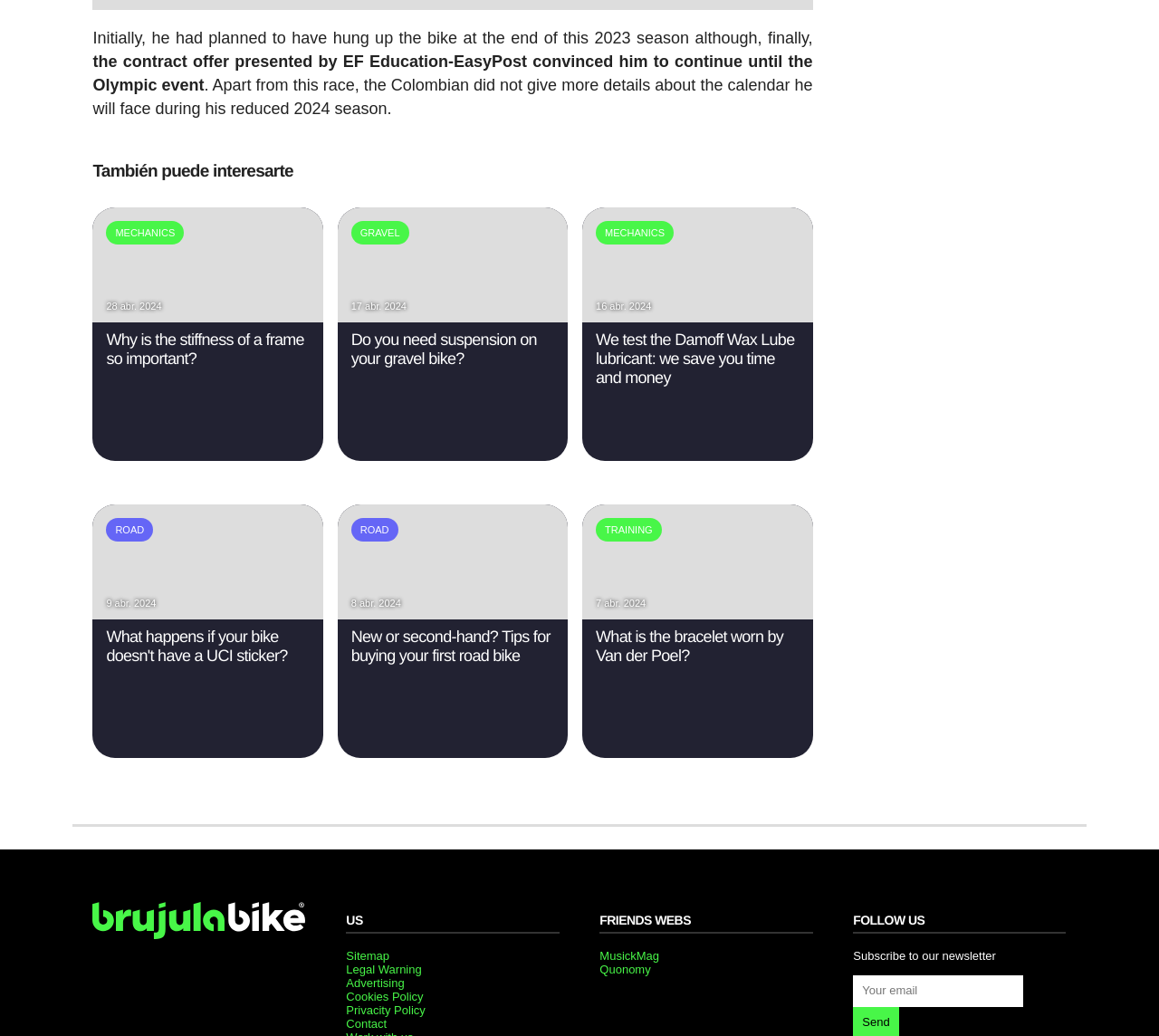How many articles are there on this webpage?
Refer to the image and provide a one-word or short phrase answer.

5